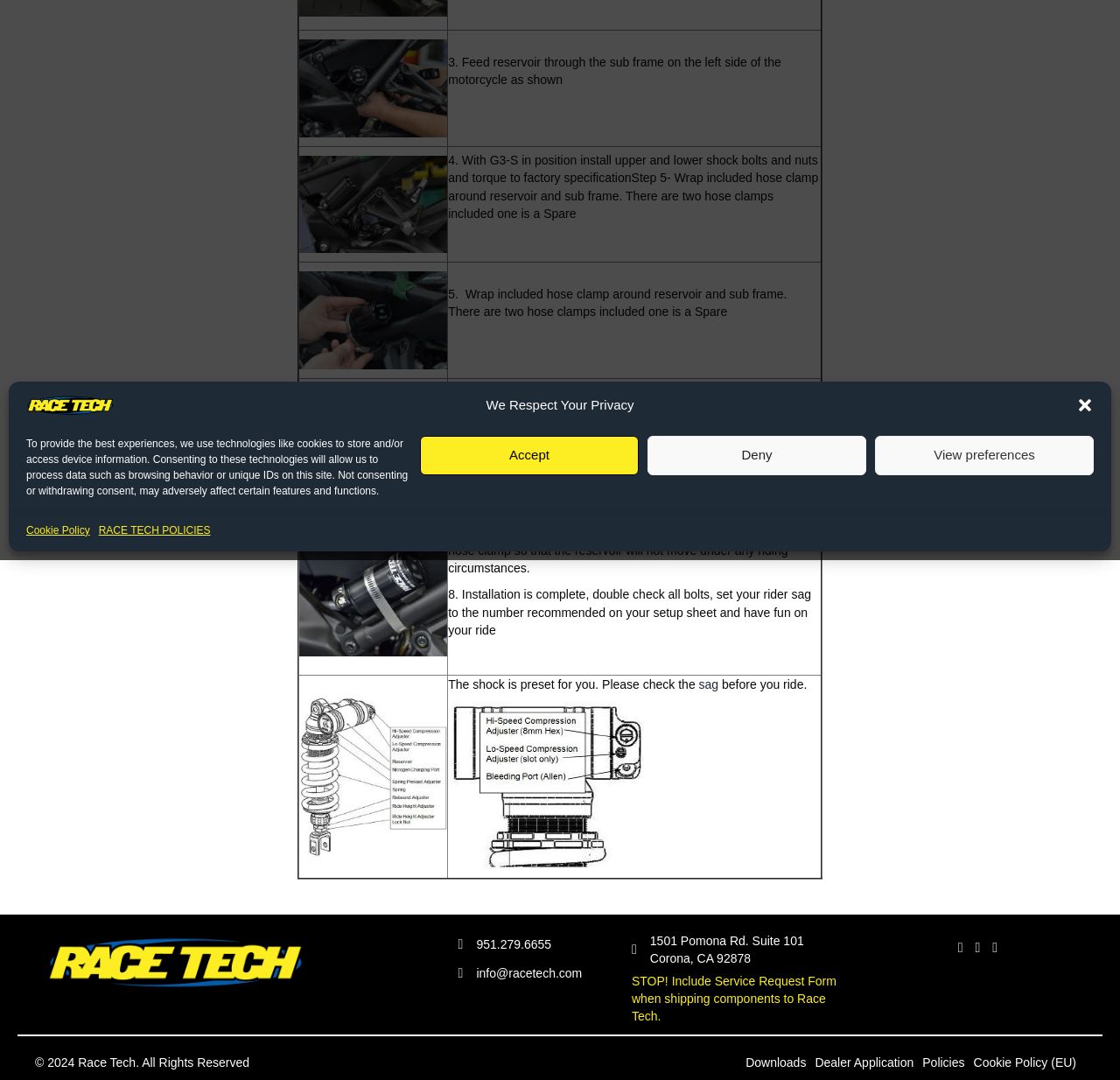Locate the bounding box of the UI element described in the following text: "Privacy Policy".

None